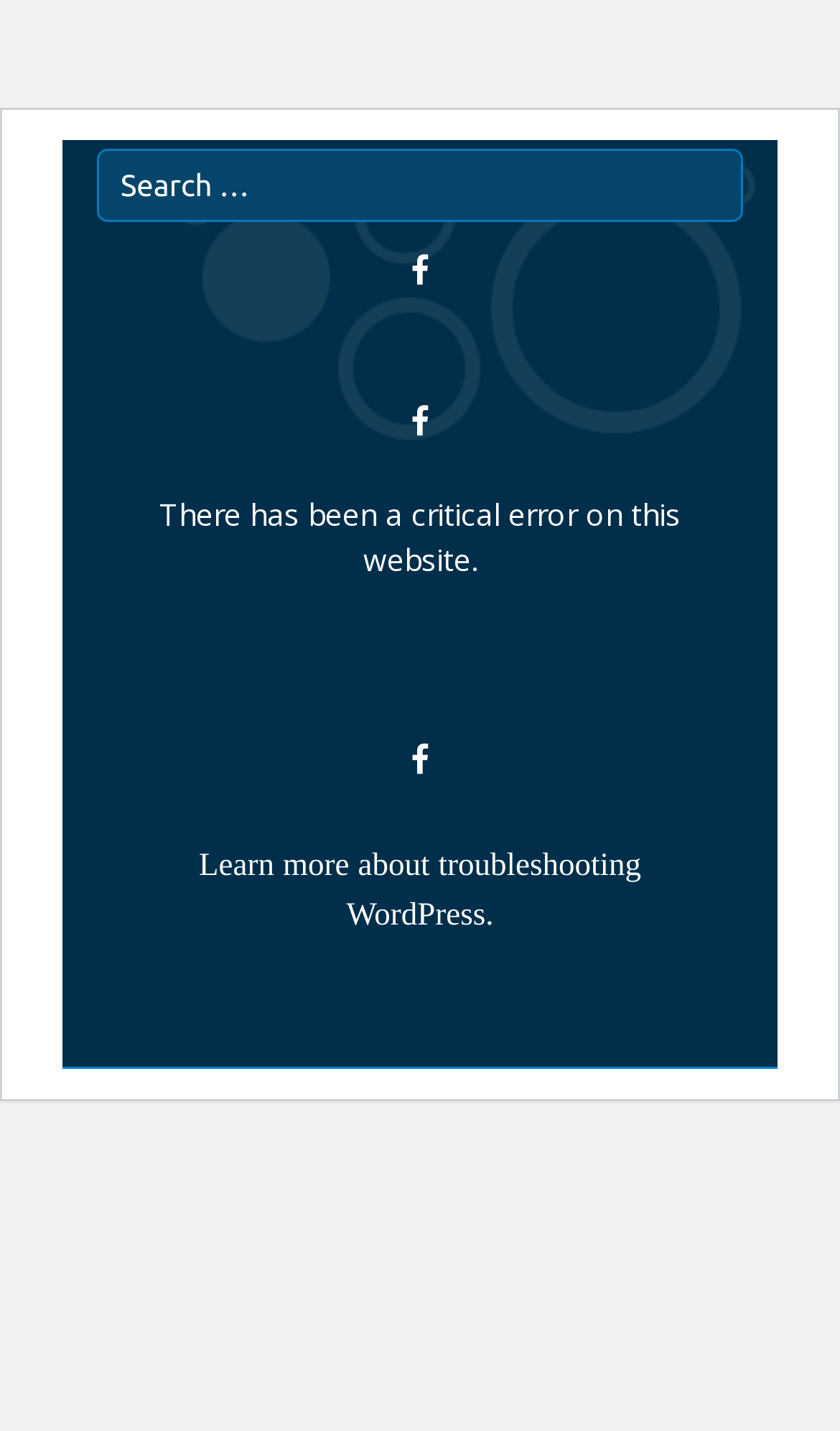Bounding box coordinates are given in the format (top-left x, top-left y, bottom-right x, bottom-right y). All values should be floating point numbers between 0 and 1. Provide the bounding box coordinate for the UI element described as: Learn more about troubleshooting WordPress.

[0.115, 0.565, 0.885, 0.678]